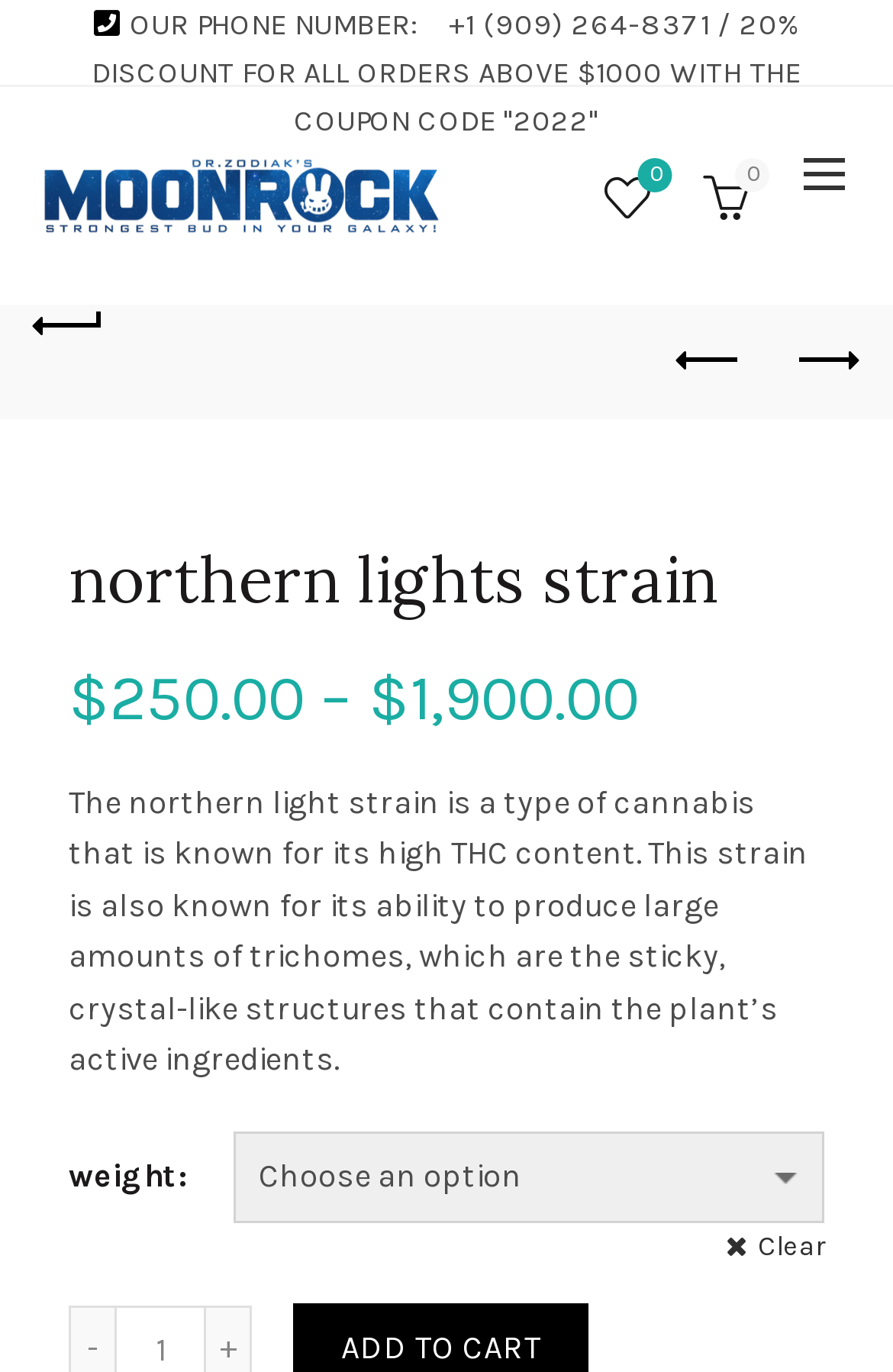Please identify the coordinates of the bounding box that should be clicked to fulfill this instruction: "Add to wishlist".

[0.664, 0.118, 0.741, 0.168]